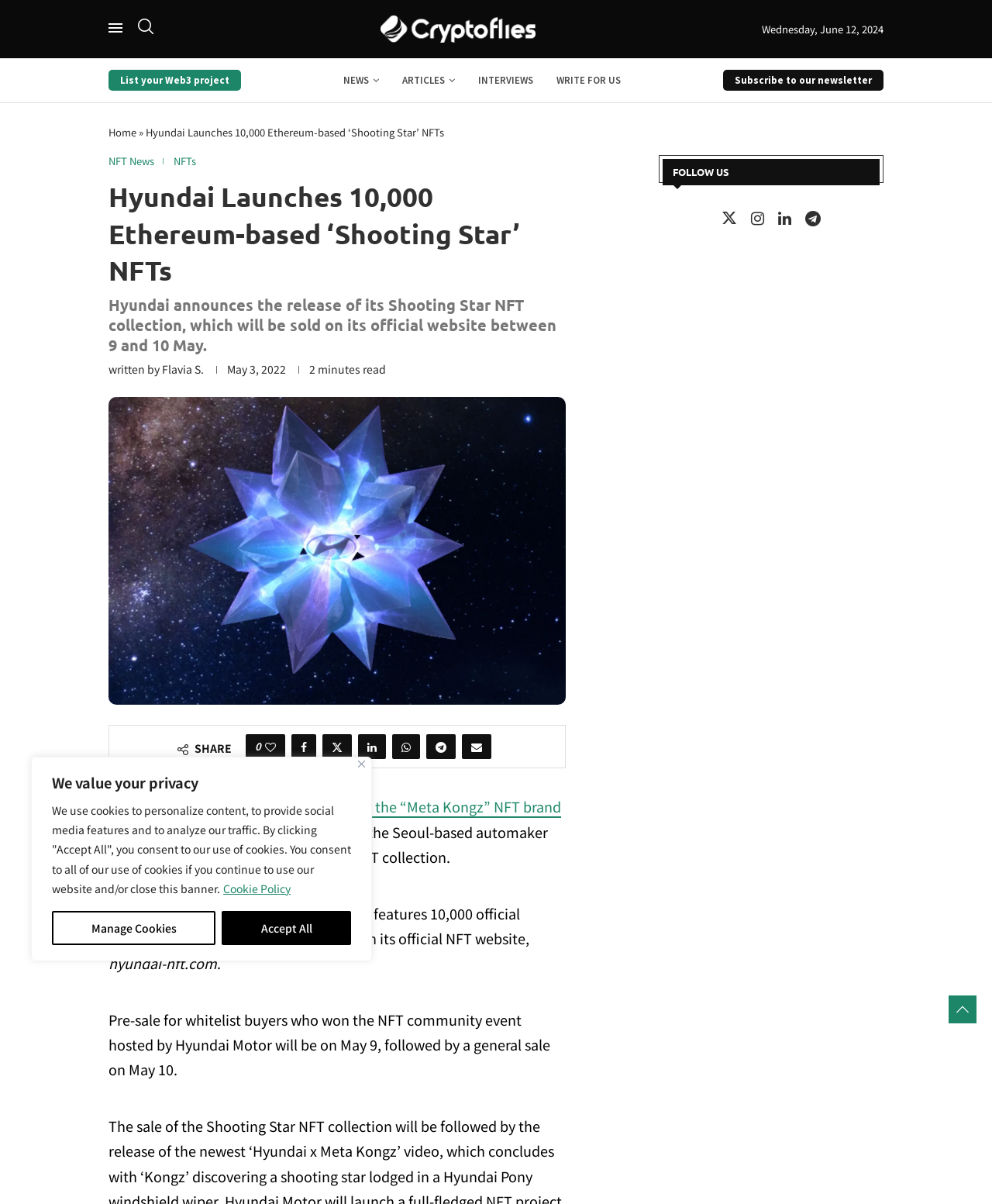How many NFTs are featured in the 'Shooting Star' collection?
Based on the image, provide a one-word or brief-phrase response.

10,000